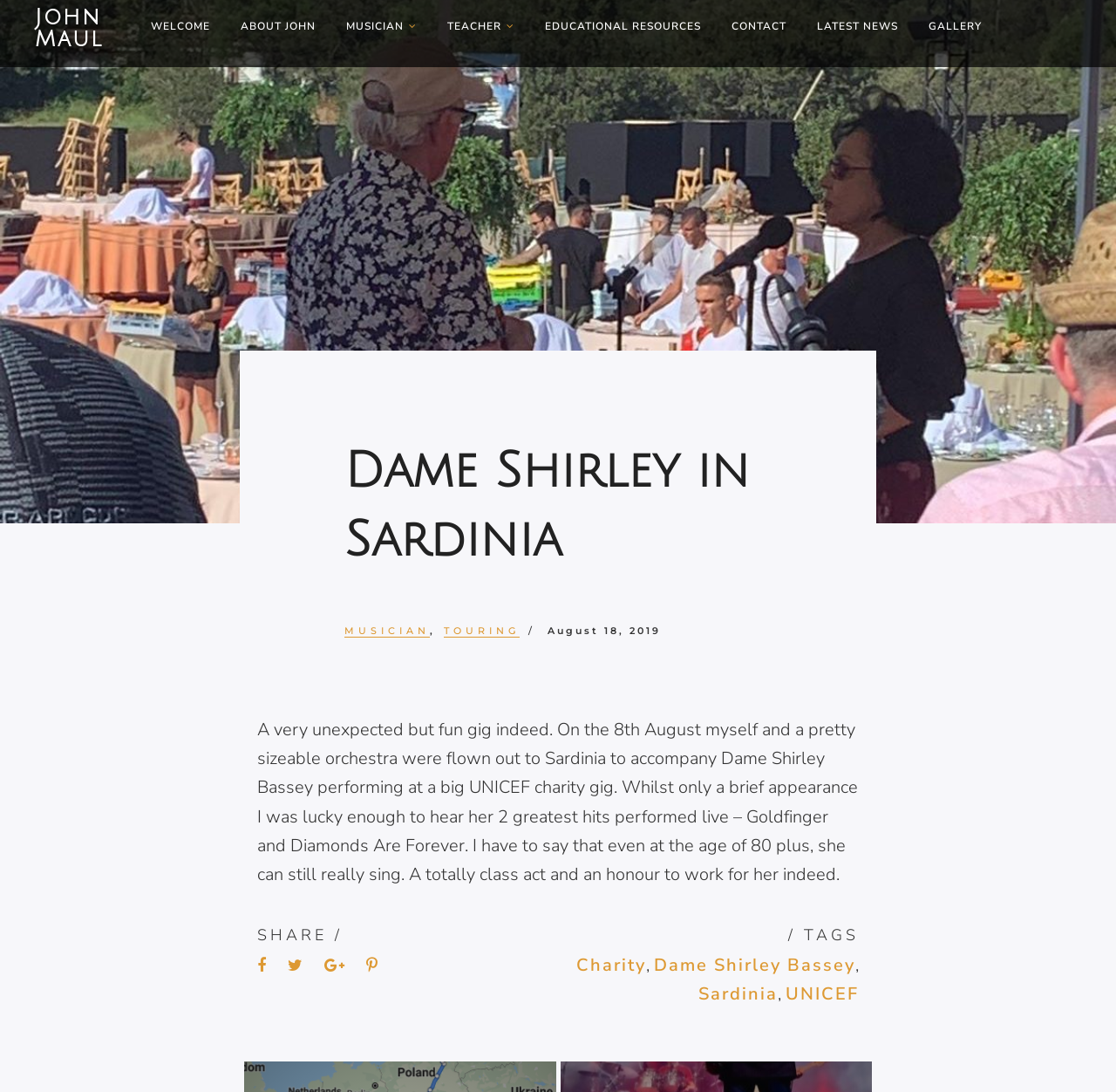What are the two greatest hits of Dame Shirley Bassey mentioned in the webpage?
Answer the question with just one word or phrase using the image.

Goldfinger and Diamonds Are Forever